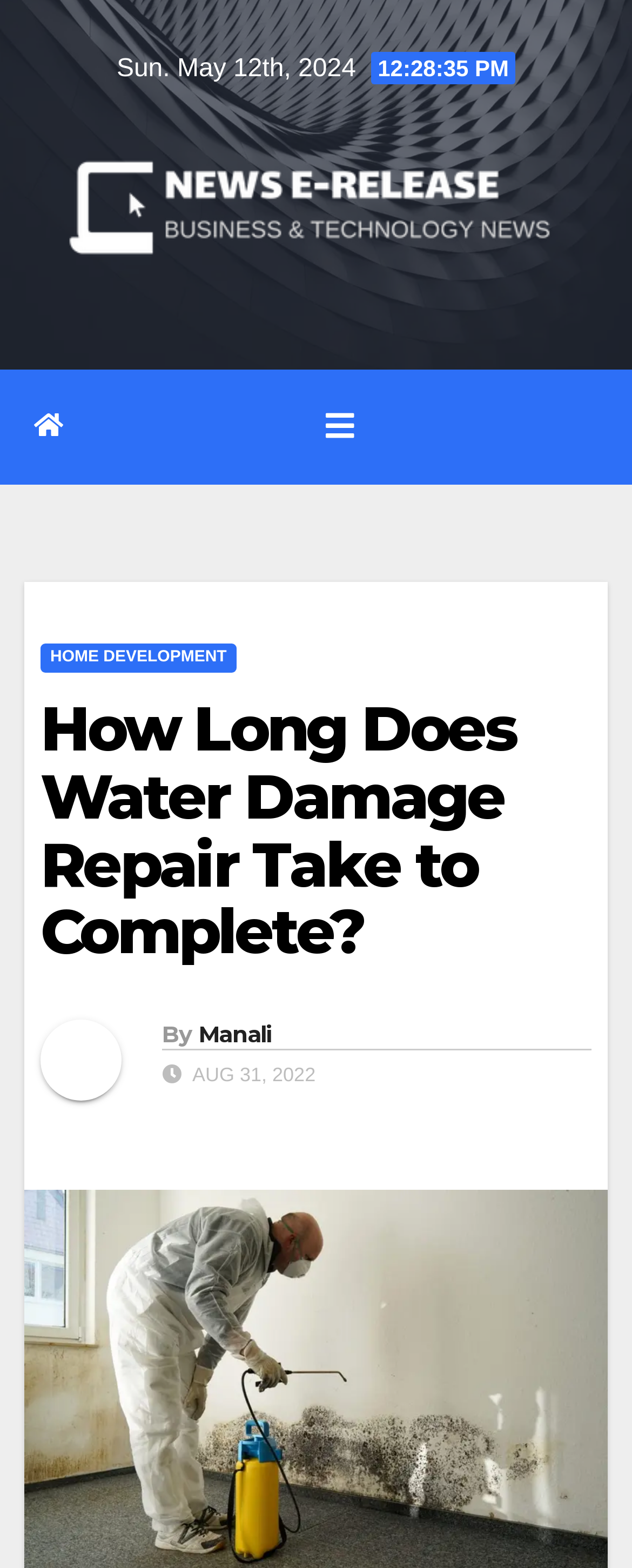Identify the bounding box coordinates for the UI element described as: "Manali".

[0.314, 0.65, 0.429, 0.668]